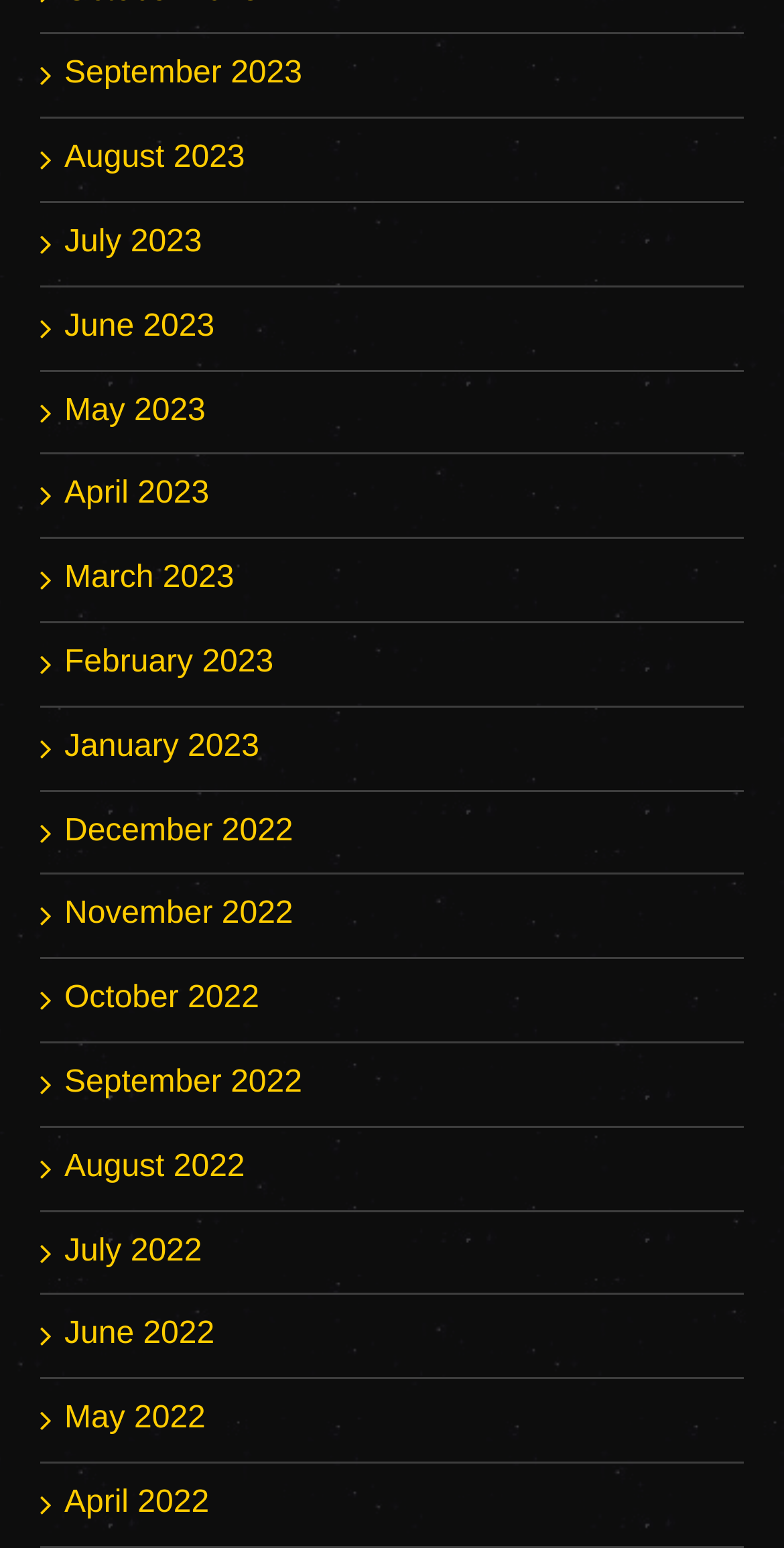Use a single word or phrase to answer the question:
How many links are on the webpage?

18